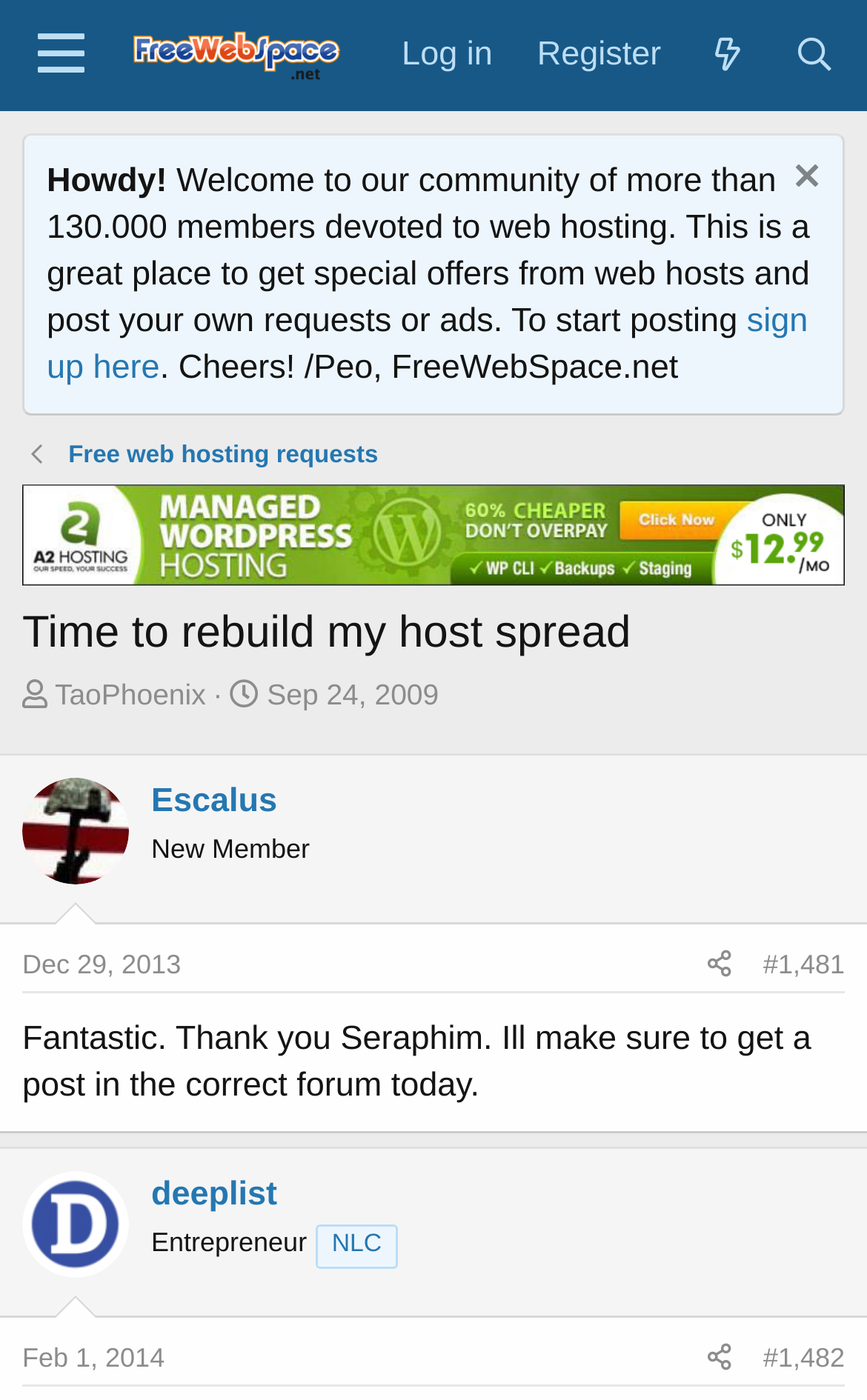Please identify the bounding box coordinates of the element I need to click to follow this instruction: "Click on the 'Menu' button".

[0.01, 0.0, 0.13, 0.079]